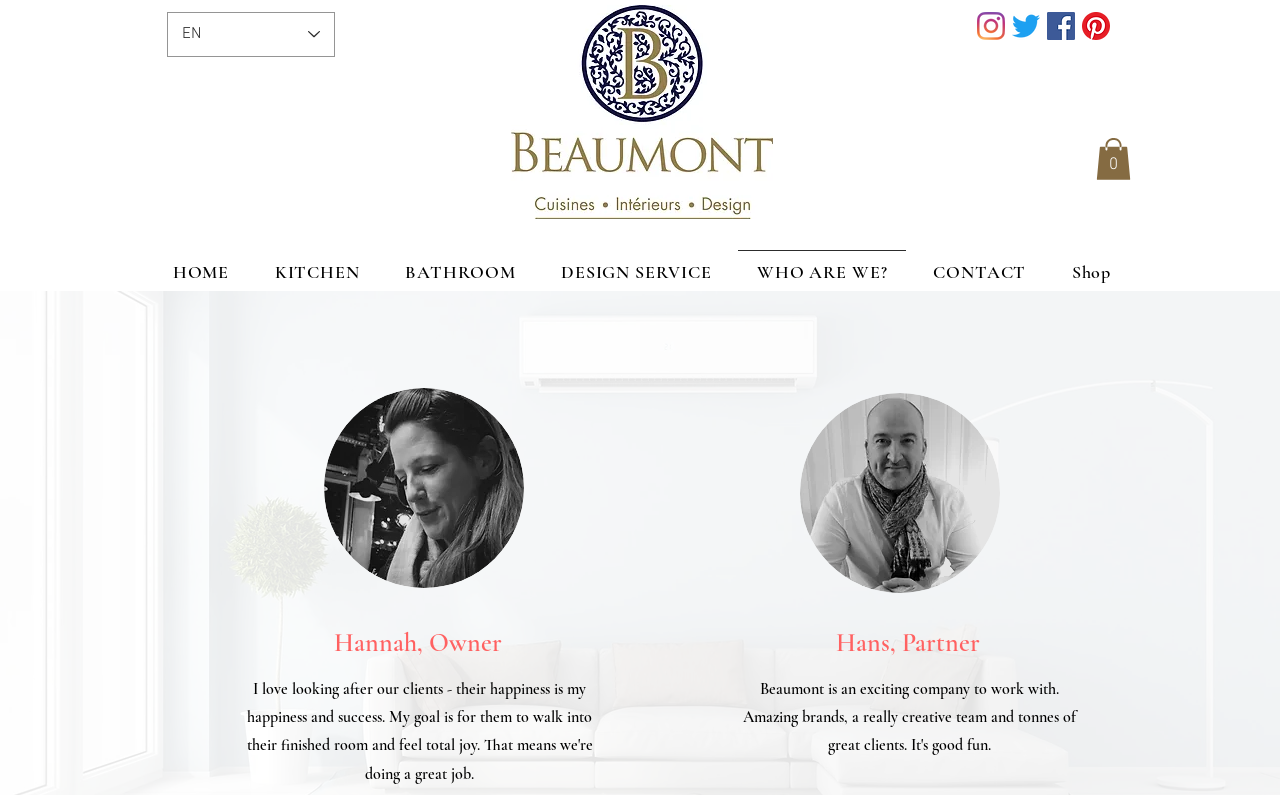Find the bounding box coordinates for the area that should be clicked to accomplish the instruction: "View cart".

[0.856, 0.174, 0.884, 0.226]